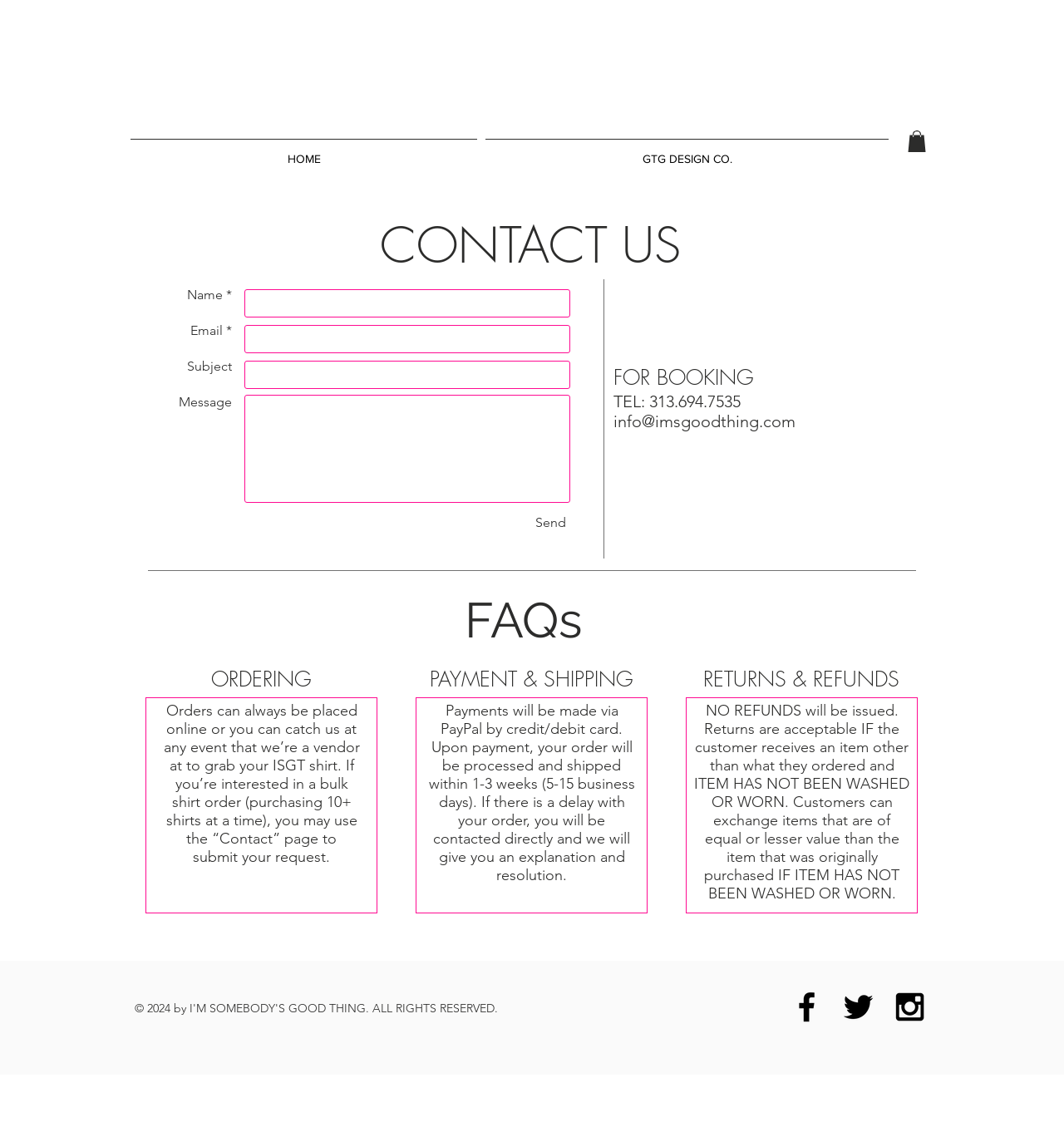Given the element description: "info@imsgoodthing.com", predict the bounding box coordinates of this UI element. The coordinates must be four float numbers between 0 and 1, given as [left, top, right, bottom].

[0.577, 0.367, 0.748, 0.385]